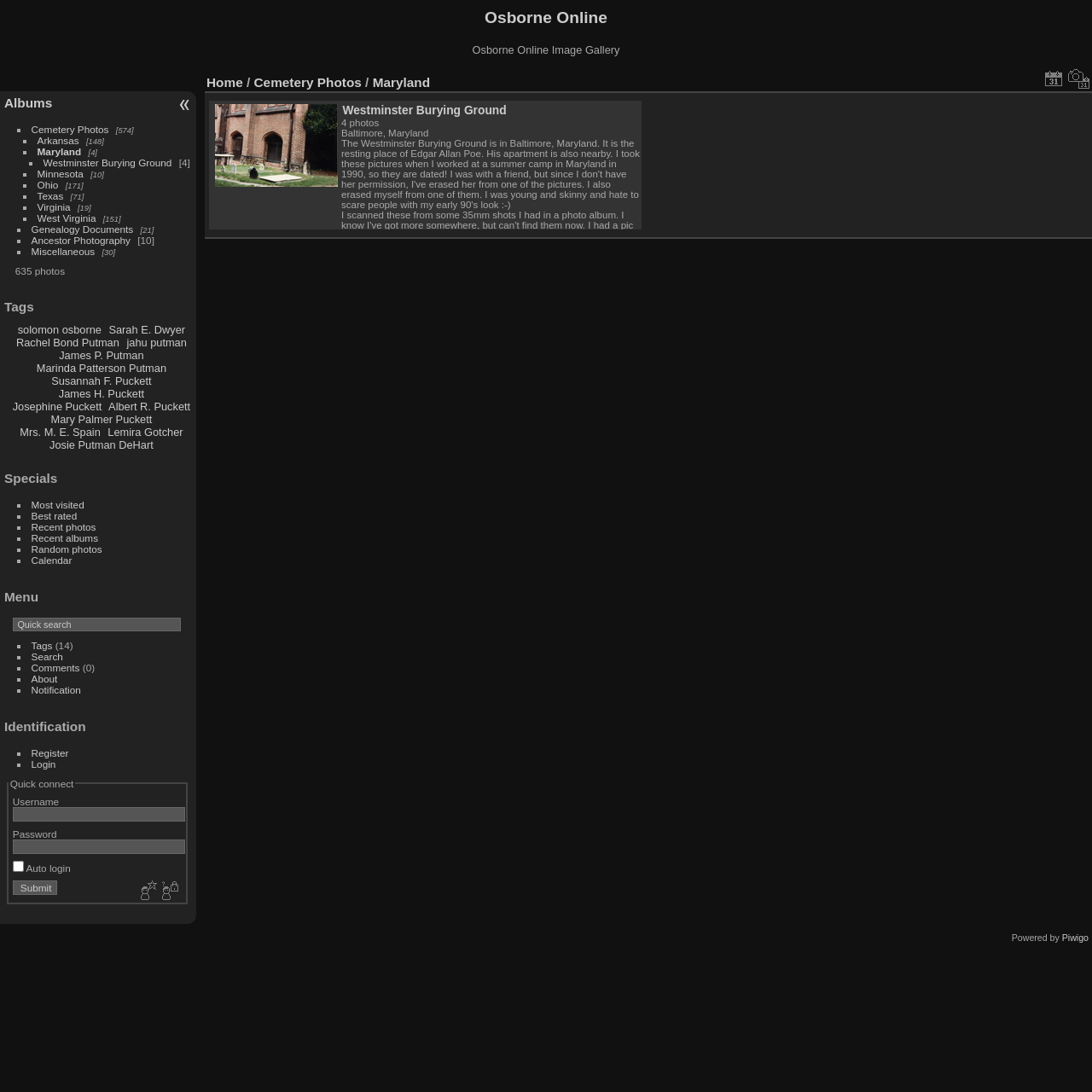Create a detailed narrative describing the layout and content of the webpage.

The webpage is titled "Cemetery Photos / Maryland" and is part of the "Osborne Online" image gallery. At the top, there is a heading "Osborne Online" followed by a static text "Osborne Online Image Gallery". Below this, there are three sections of description lists, each with a title and a list of items.

The first section is titled "Albums" and contains a list of cemetery photo albums, including "Cemetery Photos", "Arkansas", "Maryland", and others. Each album is represented by a link, accompanied by a brief description of the number of photos and sub-albums it contains. The albums are listed in a vertical column, with the "Cemetery Photos" album at the top and the "Miscellaneous" album at the bottom.

The second section is titled "Tags" and contains a list of links to tags, including "solomon osborne", "Sarah E. Dwyer", and others. These tags are listed in a vertical column, with the "solomon osborne" tag at the top and the "Mrs. M. E. Spain" tag at the bottom.

The third section is titled "Specials" and contains a list of links to special features, including "Most visited", "Best rated", "Recent photos", and others. Each feature is represented by a link, accompanied by a brief description. The features are listed in a vertical column, with the "Most visited" feature at the top and the "Calendar" feature at the bottom.

At the bottom of the page, there is a static text "635 photos", indicating the total number of photos in the gallery.